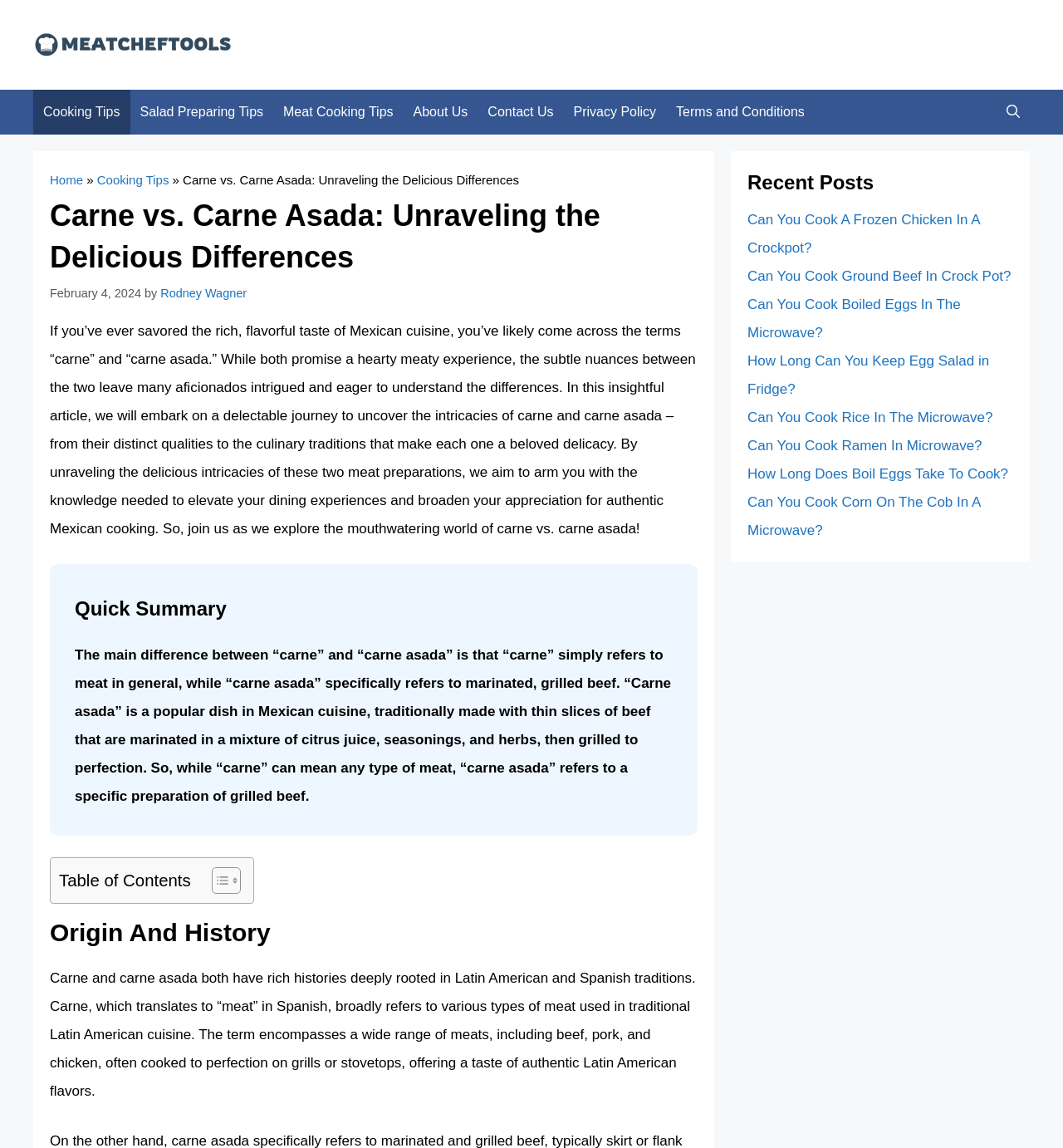Using the provided element description: "Home", identify the bounding box coordinates. The coordinates should be four floats between 0 and 1 in the order [left, top, right, bottom].

[0.047, 0.151, 0.078, 0.163]